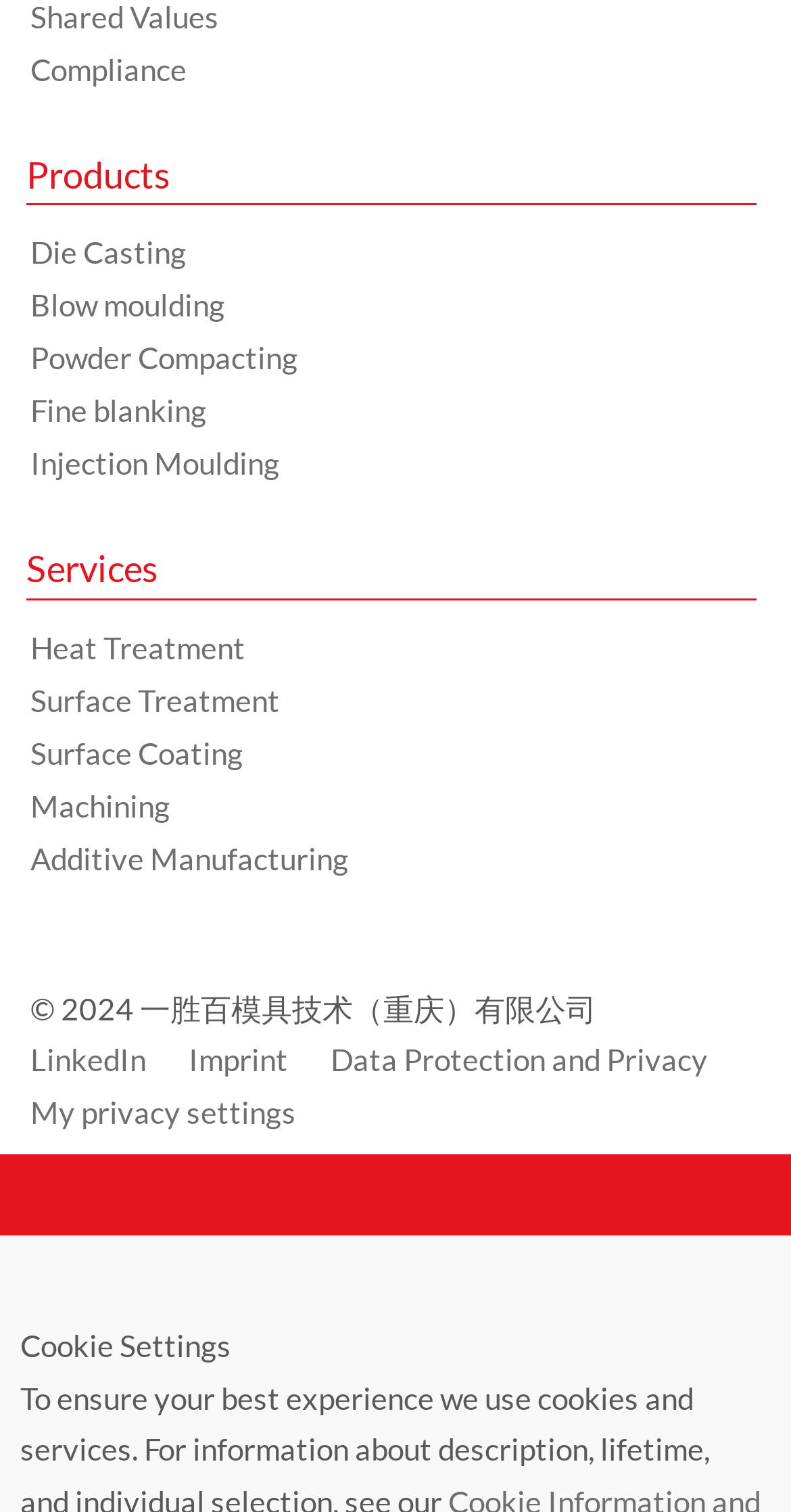What is the title of the section above the footer?
Look at the image and answer with only one word or phrase.

Cookie Settings